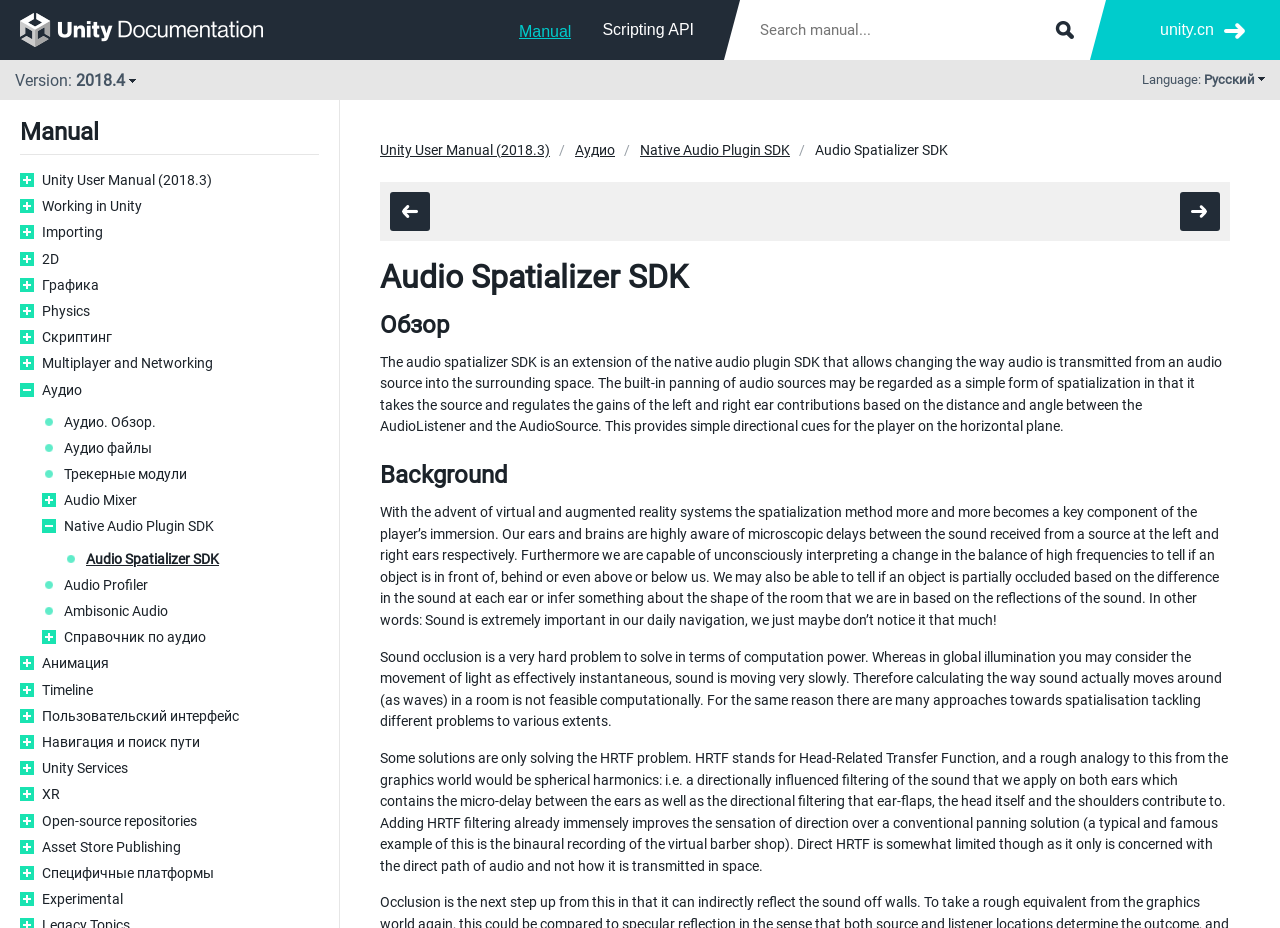Extract the primary header of the webpage and generate its text.

Audio Spatializer SDK